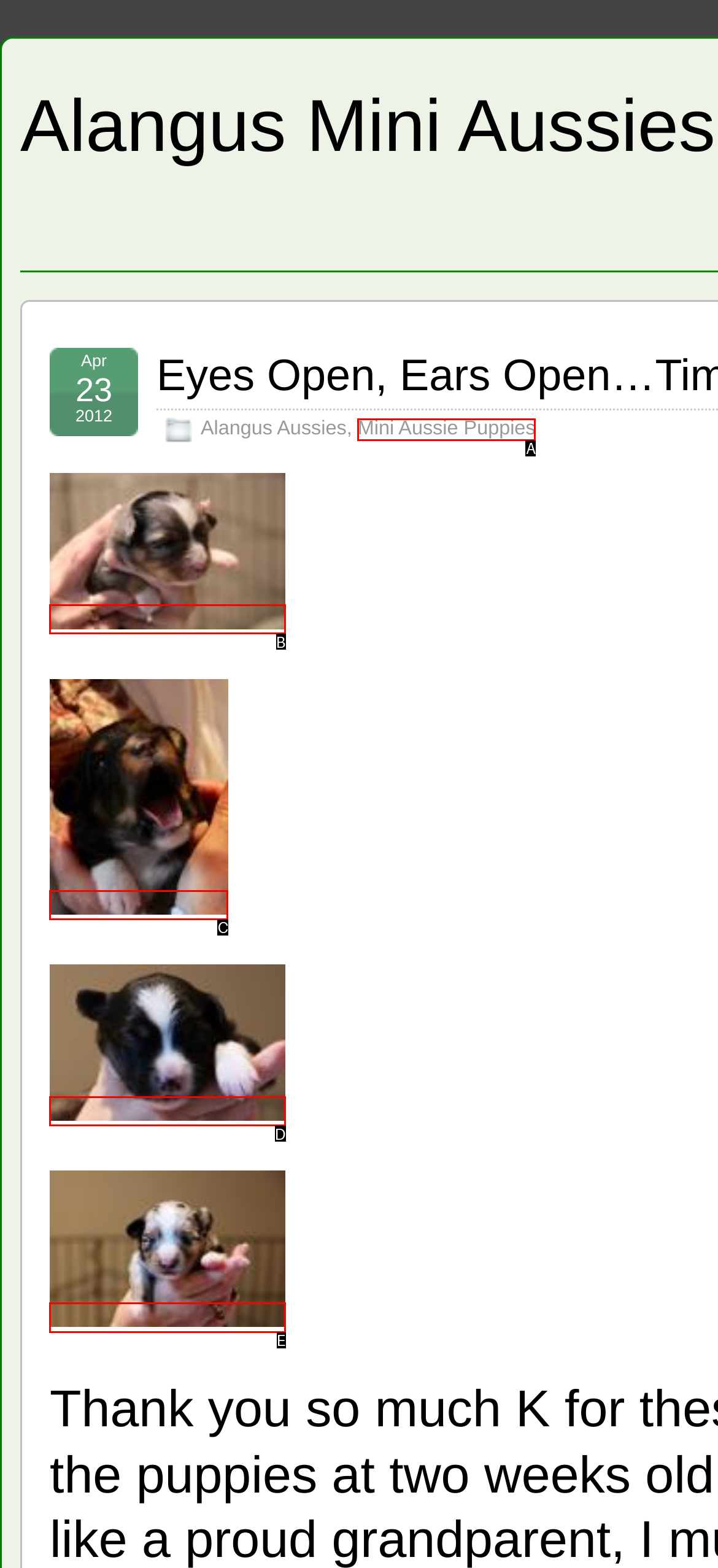Choose the UI element that best aligns with the description: title="Blue merle mini Aussie female"
Respond with the letter of the chosen option directly.

B